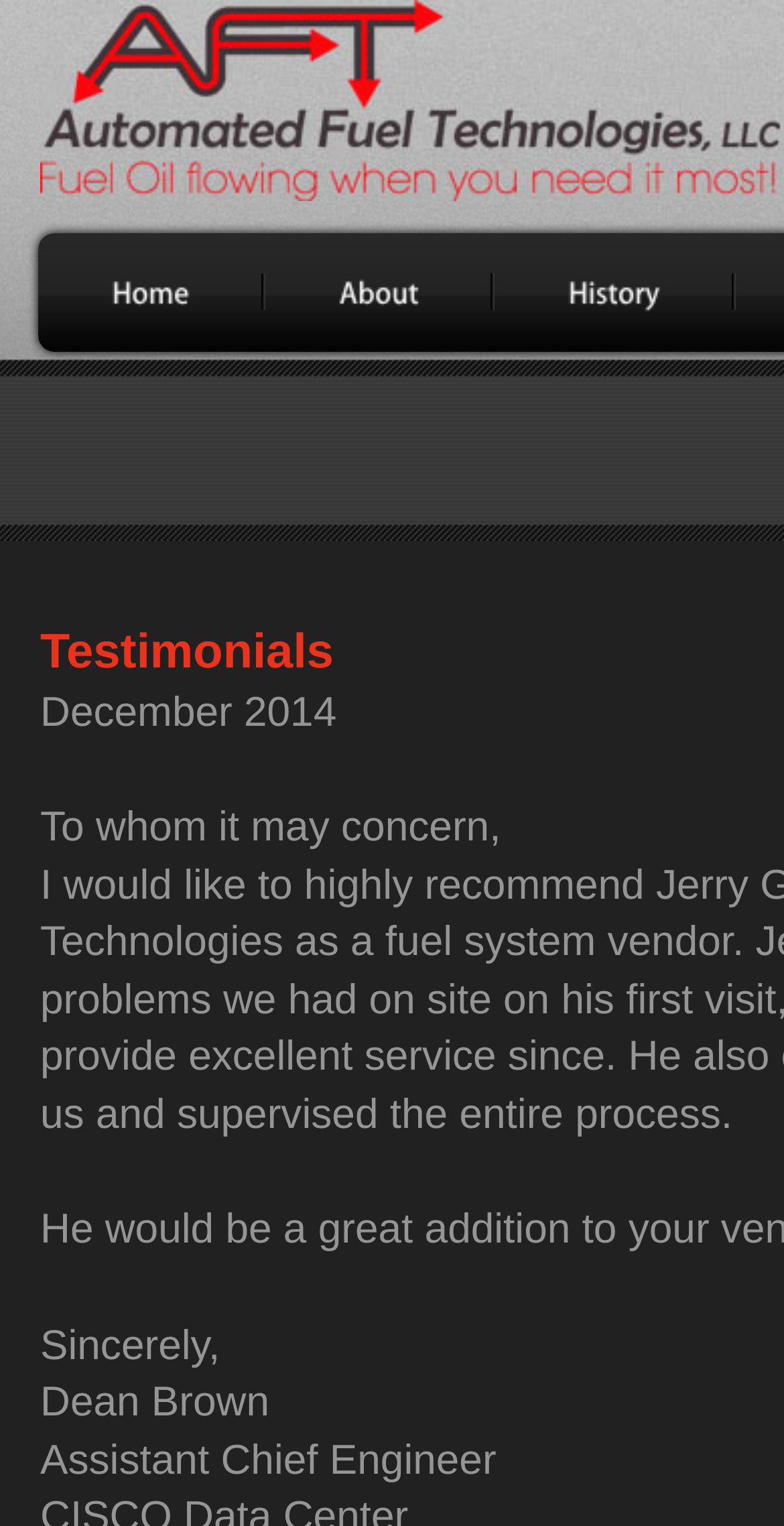Answer the following query concisely with a single word or phrase:
What is the first menu item?

Home